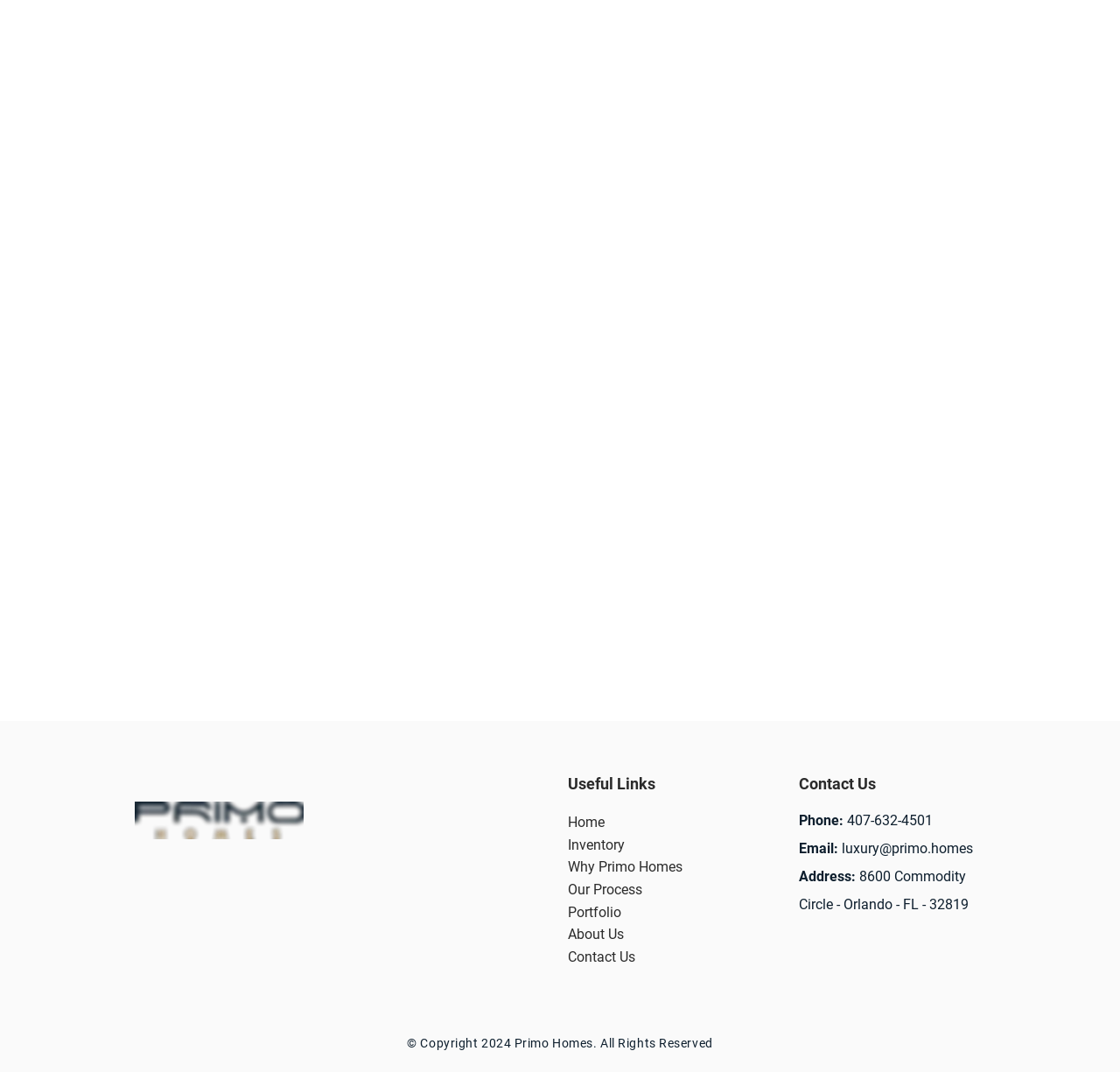Extract the bounding box coordinates for the UI element described as: "amazon.com".

None